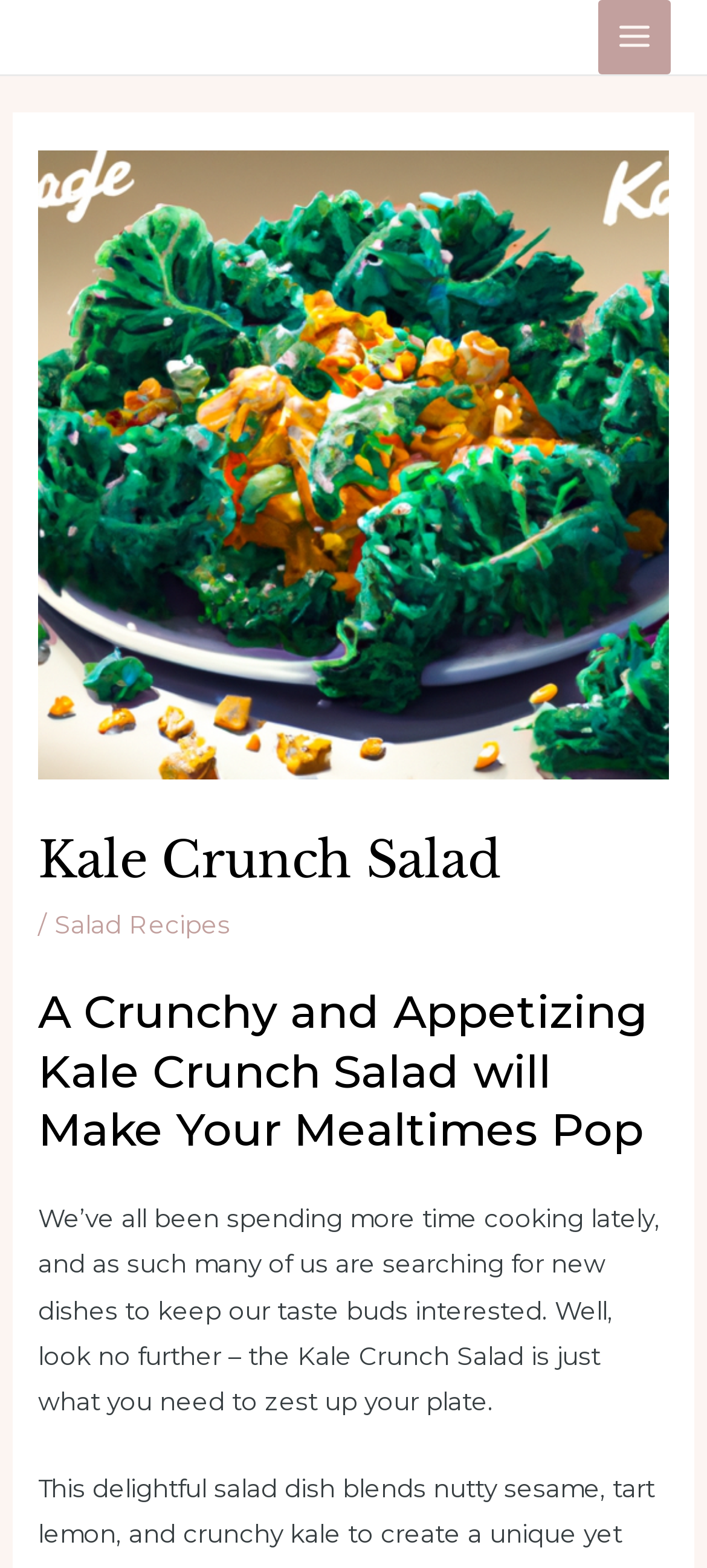Extract the main title from the webpage.

Kale Crunch Salad